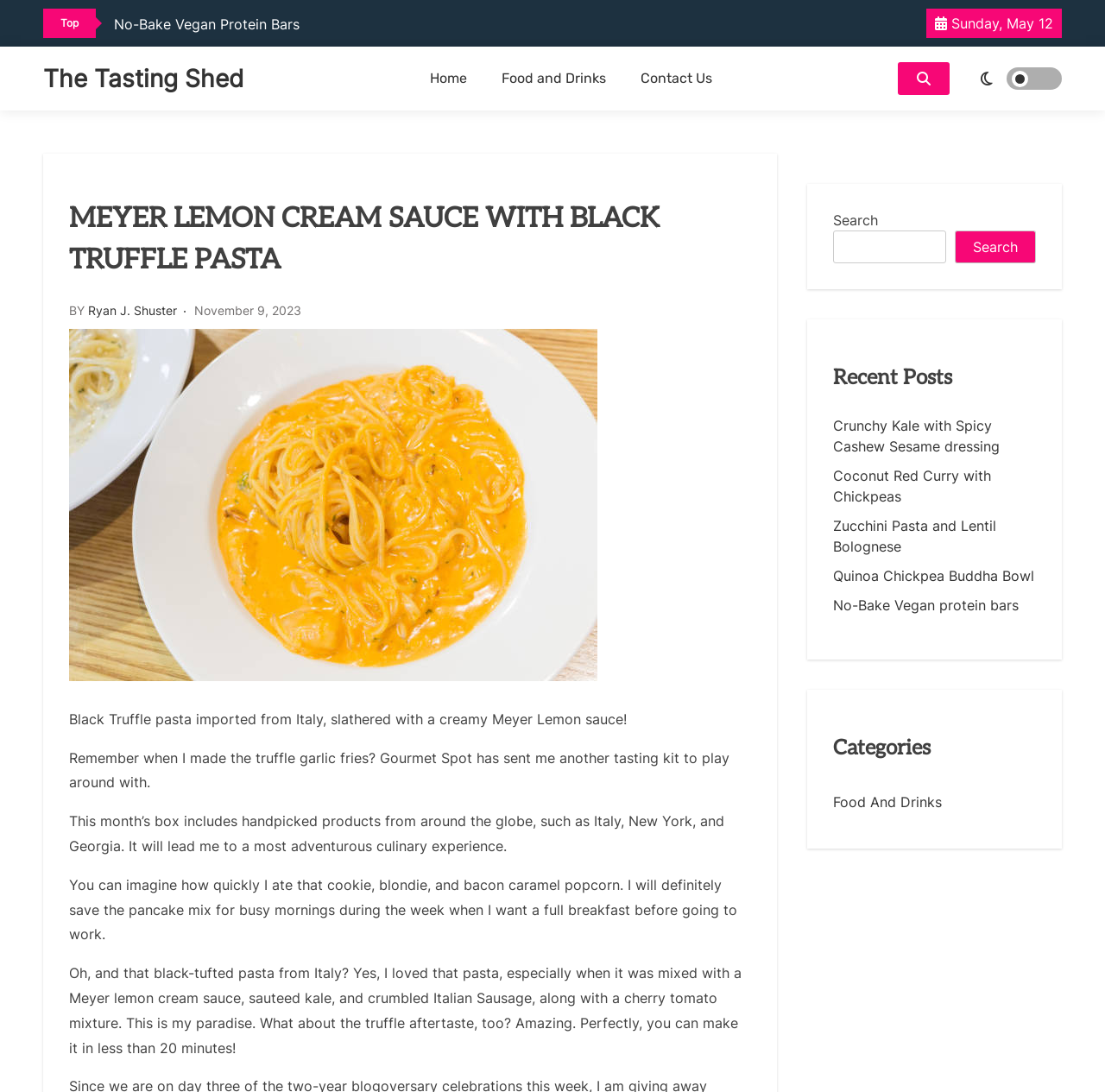How many recent posts are listed?
Please give a detailed and thorough answer to the question, covering all relevant points.

I counted the number of links under the 'Recent Posts' heading, which are 'Crunchy Kale with Spicy Cashew Sesame dressing', 'Coconut Red Curry with Chickpeas', 'Zucchini Pasta and Lentil Bolognese', 'Quinoa Chickpea Buddha Bowl', and 'No-Bake Vegan protein bars'. There are 5 links in total.